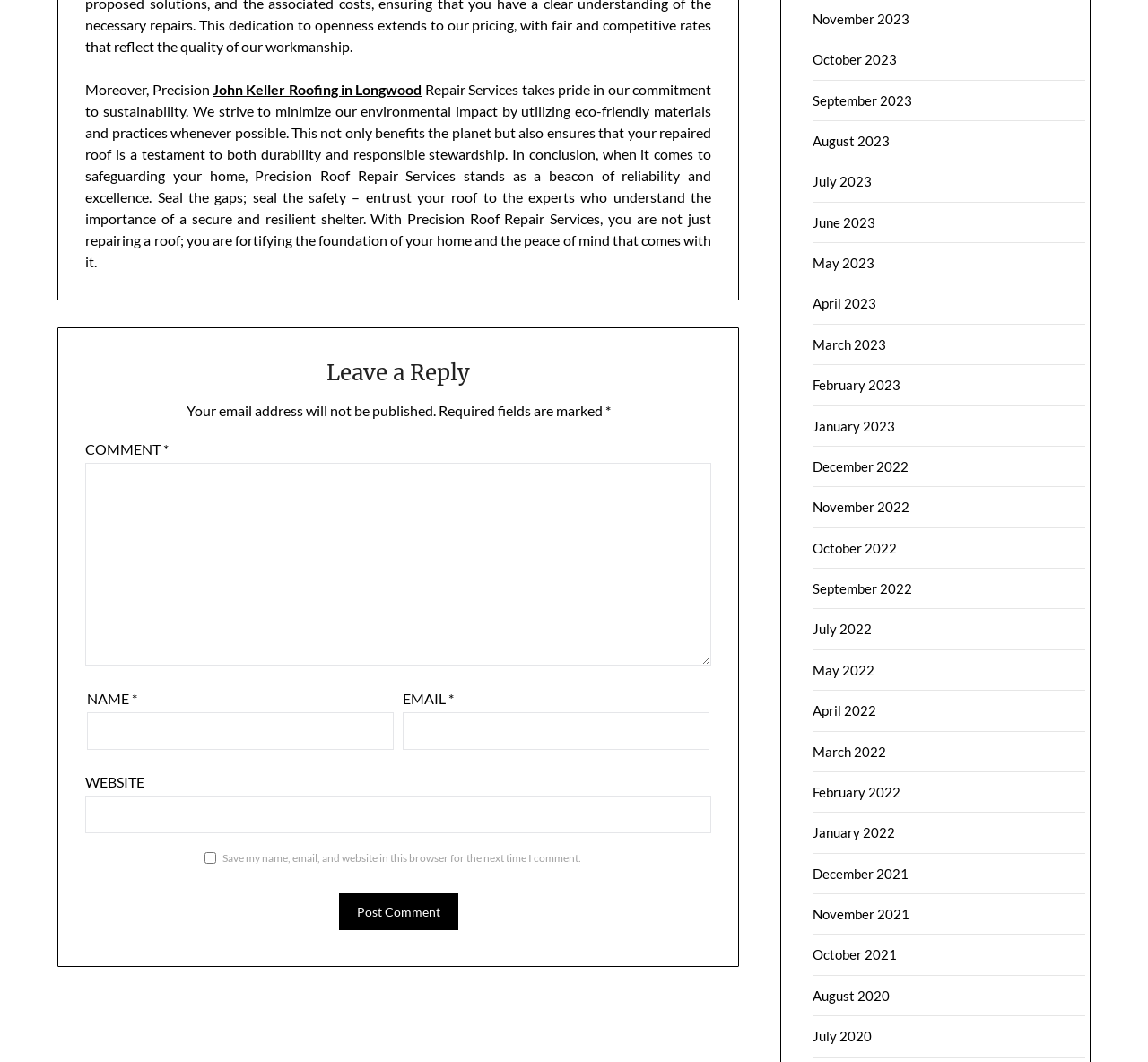Show me the bounding box coordinates of the clickable region to achieve the task as per the instruction: "Leave a comment".

[0.075, 0.335, 0.619, 0.376]